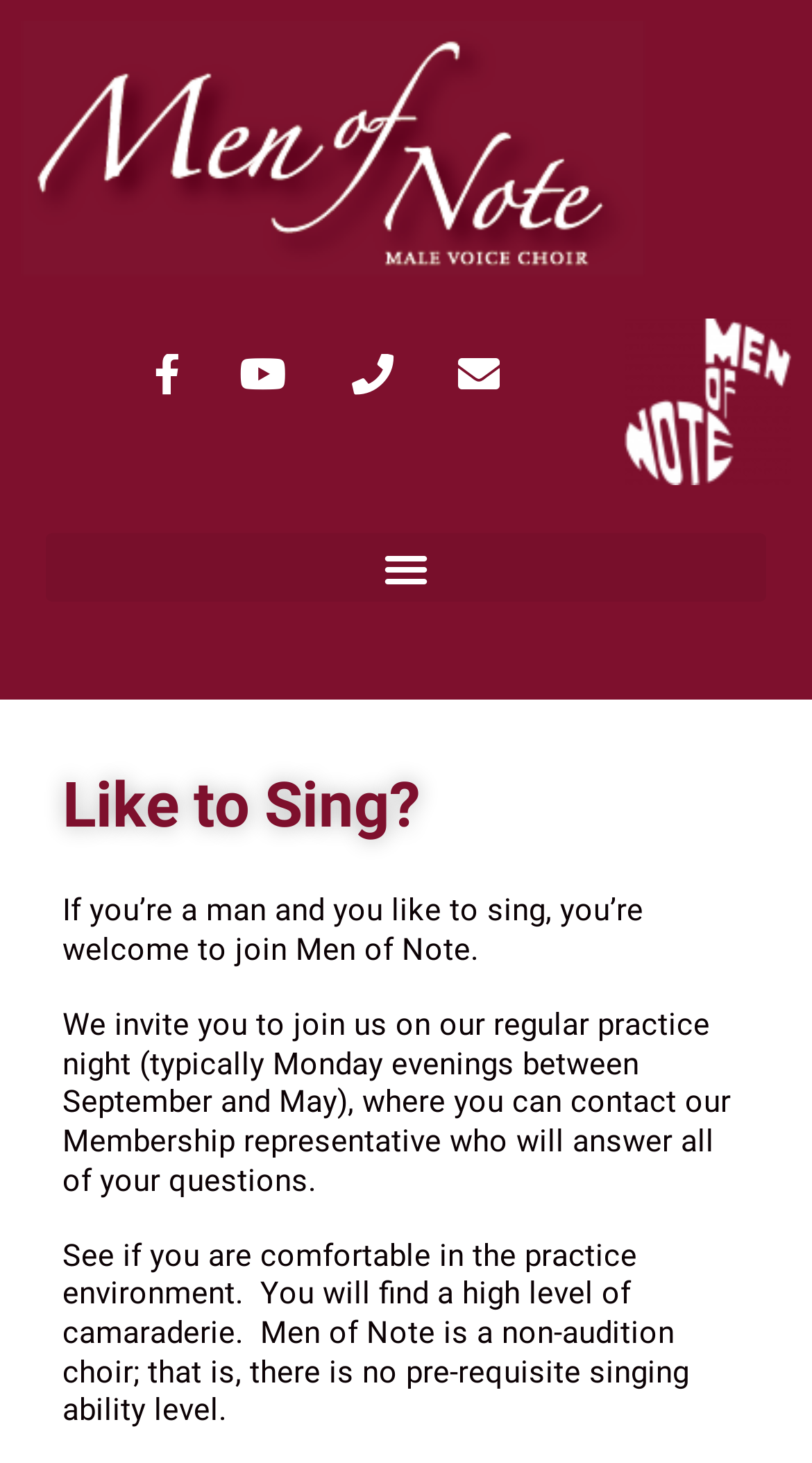Provide a short answer to the following question with just one word or phrase: What is the typical practice schedule of the choir?

Monday evenings